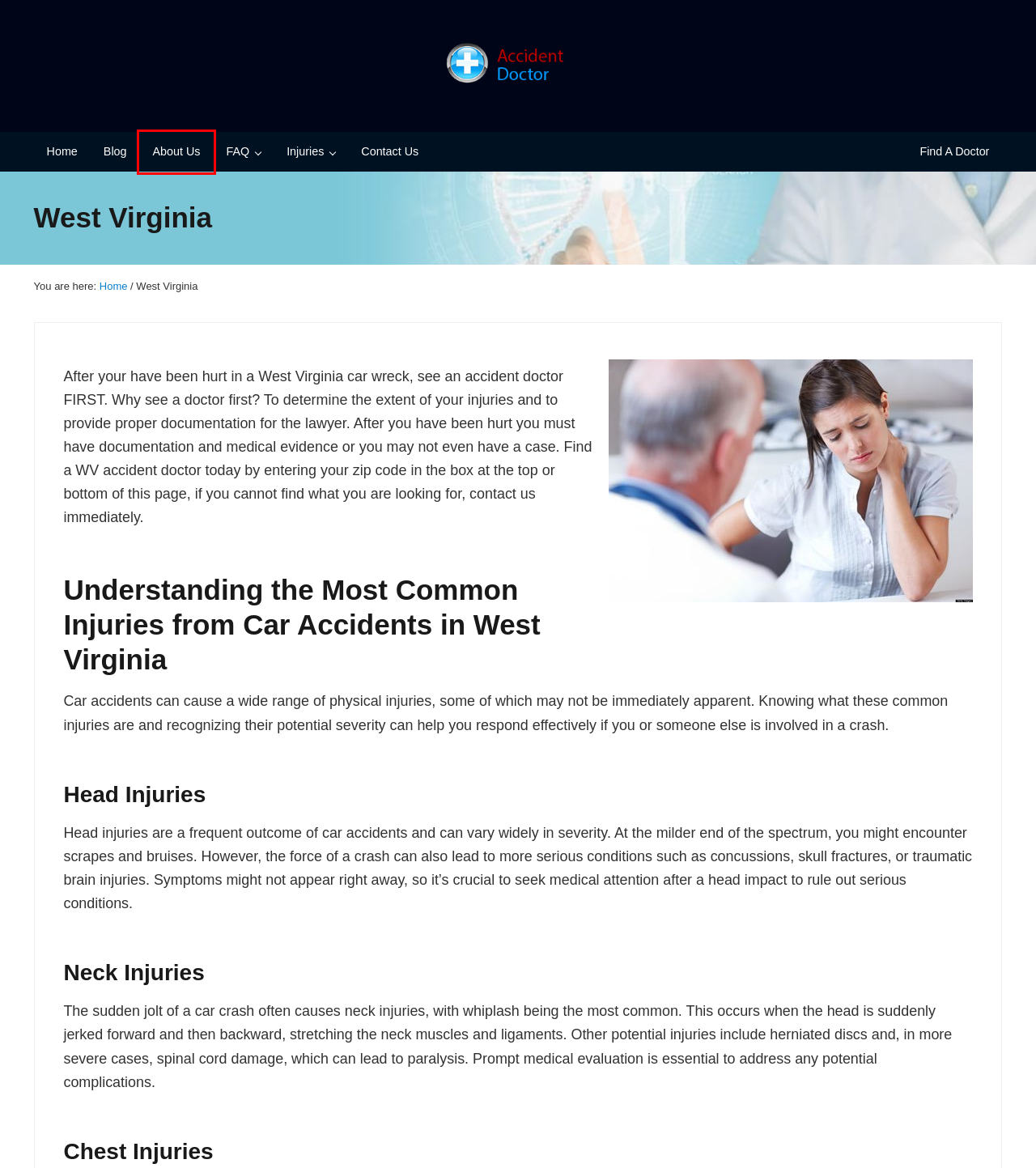Observe the webpage screenshot and focus on the red bounding box surrounding a UI element. Choose the most appropriate webpage description that corresponds to the new webpage after clicking the element in the bounding box. Here are the candidates:
A. Injuries you could sustain in a car accident • Common symptoms
B. About Accident Doctor Group • Helping injured people find Doctors
C. Disclaimer • Accident Disclaimer for everyone who visits this site
D. Accident Doctor Privacy Policy
E. Find a Car Accident Doctor that treats personal injuries near you
F. Accident Doctors: Experts in Treating Injuries from Car Accidents
G. Accident Doctor Blog • News and information about personal injury
H. Accident Doctor • FAQ • Why you need to see a Doctor after a car

B